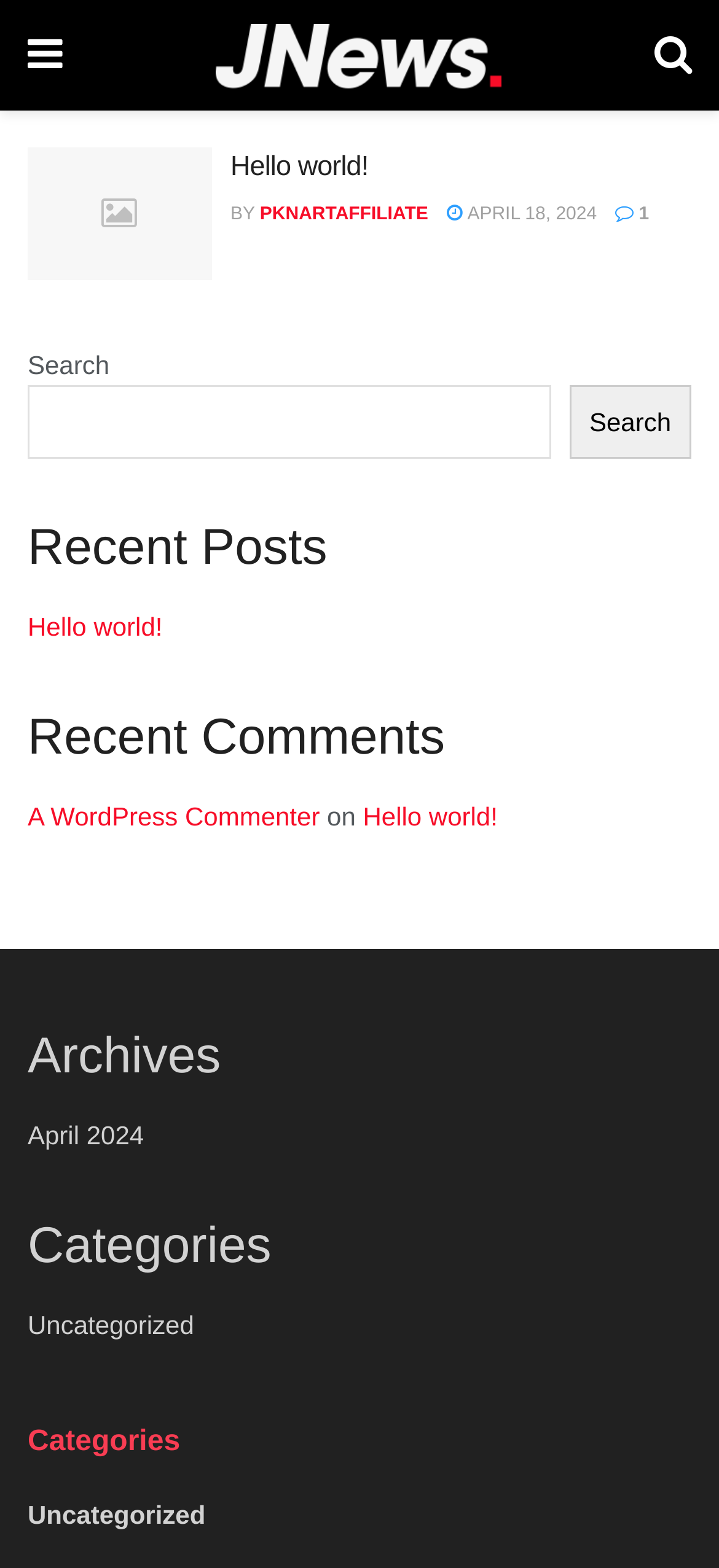Please determine the bounding box coordinates of the element's region to click in order to carry out the following instruction: "search for something". The coordinates should be four float numbers between 0 and 1, i.e., [left, top, right, bottom].

[0.038, 0.245, 0.766, 0.292]